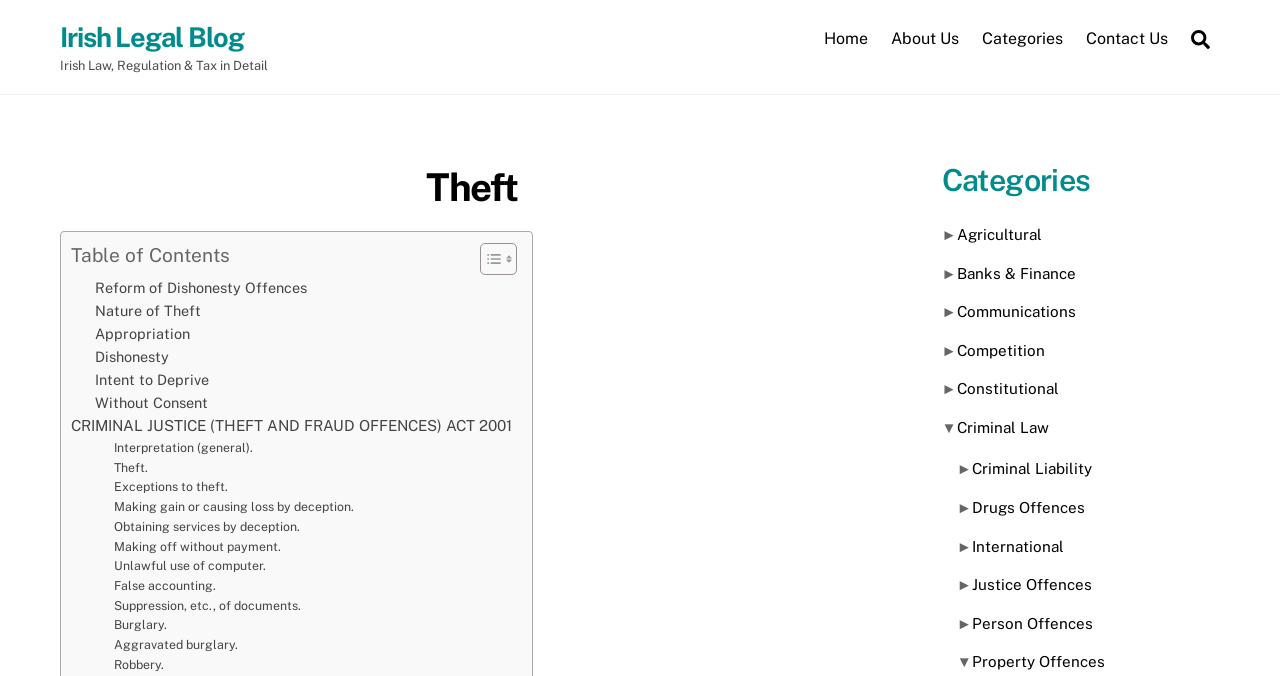Please identify the bounding box coordinates of the element that needs to be clicked to perform the following instruction: "Go to Home page".

[0.636, 0.024, 0.686, 0.091]